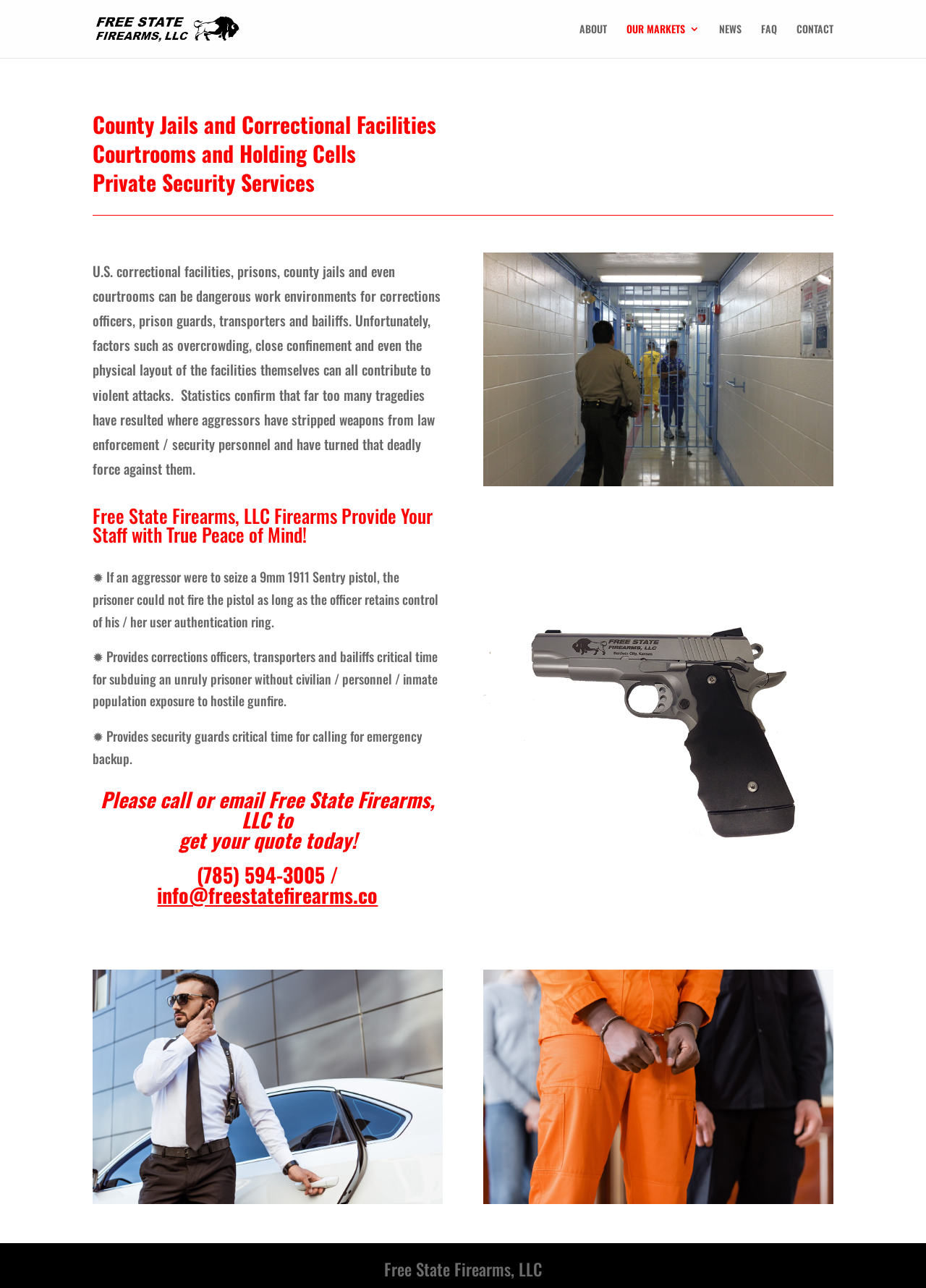Answer this question using a single word or a brief phrase:
What is the benefit of using Free State Firearms, LLC's 9mm 1911 Sentry pistol?

Prevents unauthorized firing